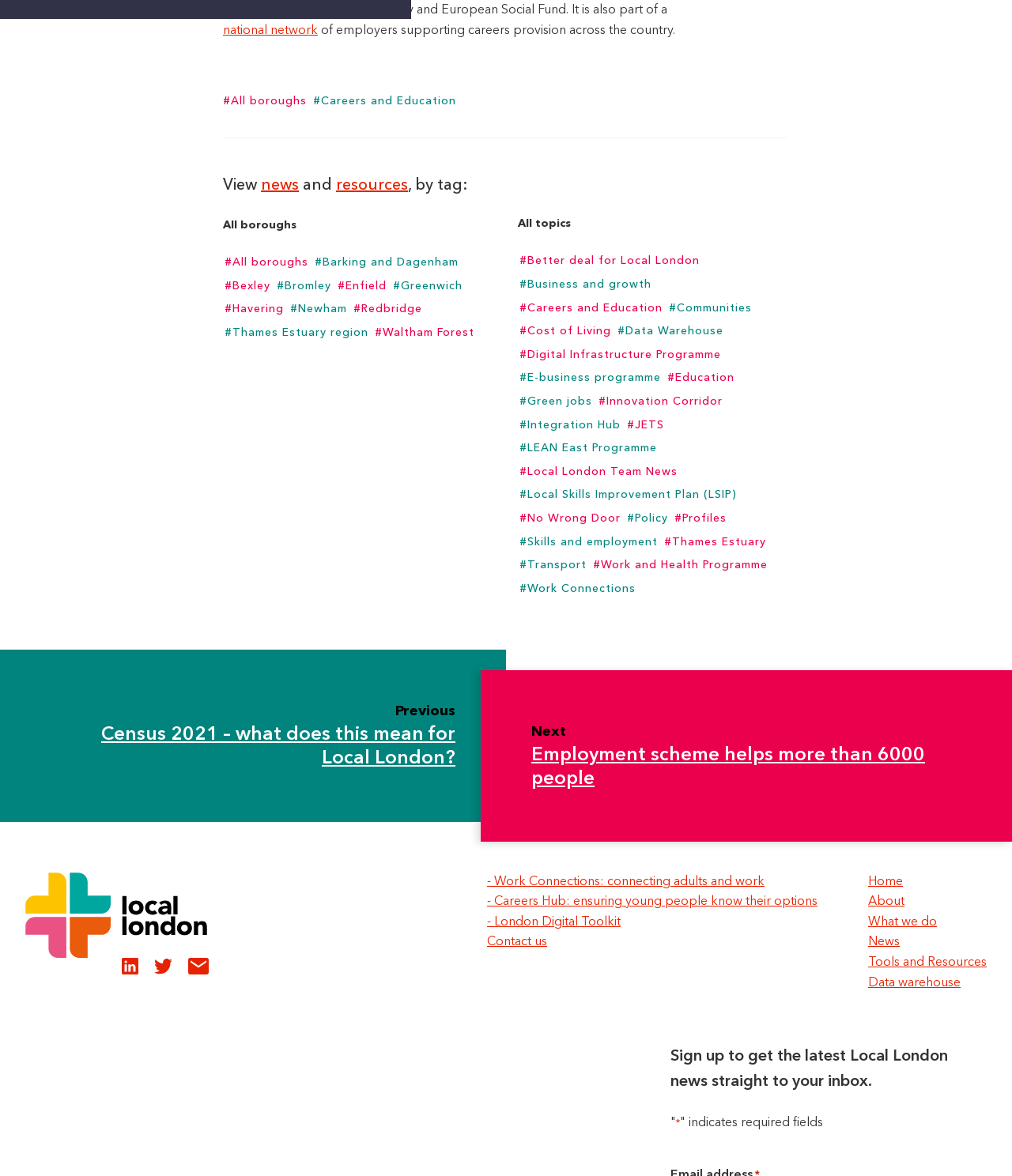What are the two categories of news and resources?
Using the picture, provide a one-word or short phrase answer.

news and resources